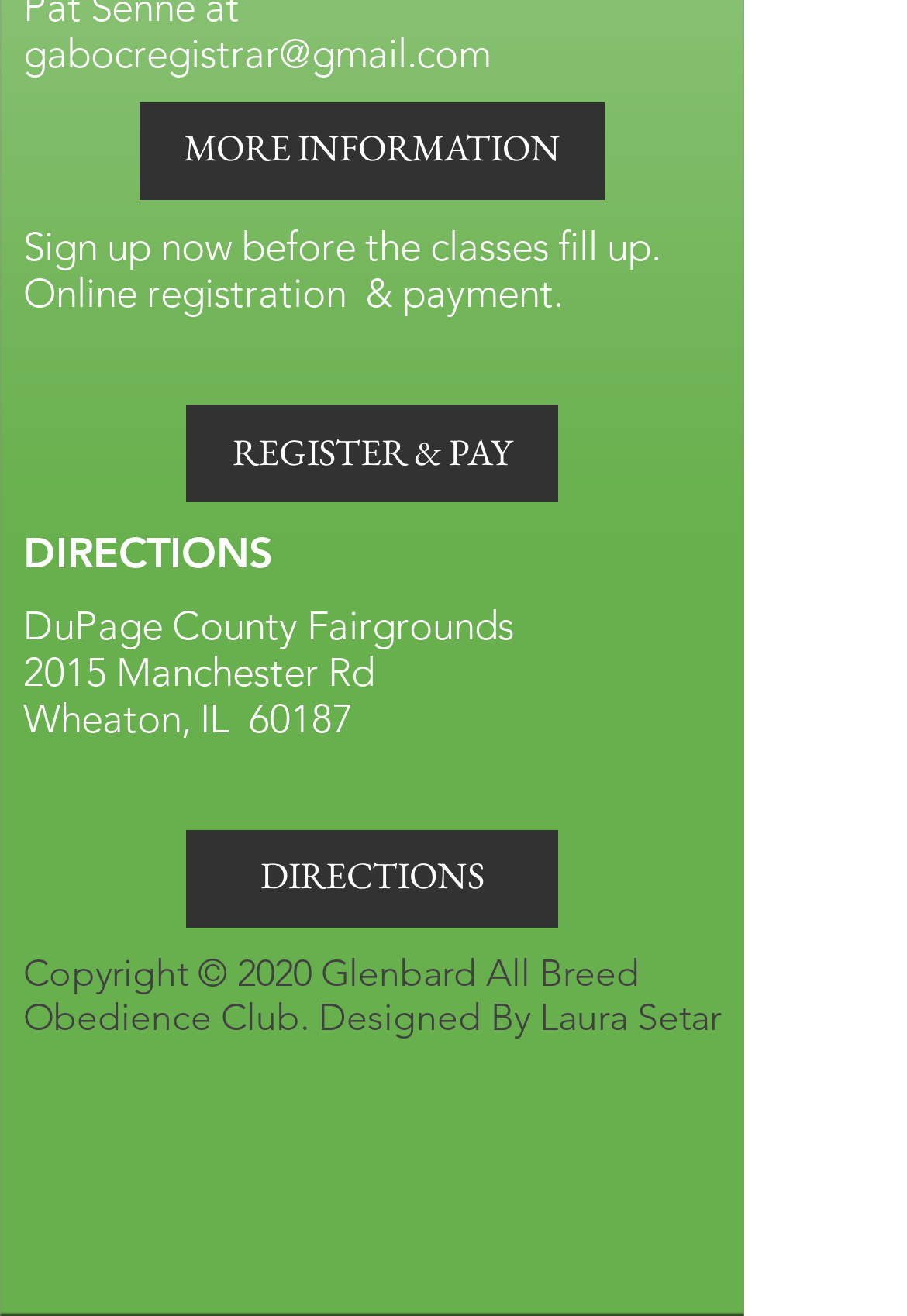Locate the bounding box of the UI element based on this description: "gabocregistrar@gmail.com". Provide four float numbers between 0 and 1 as [left, top, right, bottom].

[0.026, 0.023, 0.541, 0.059]